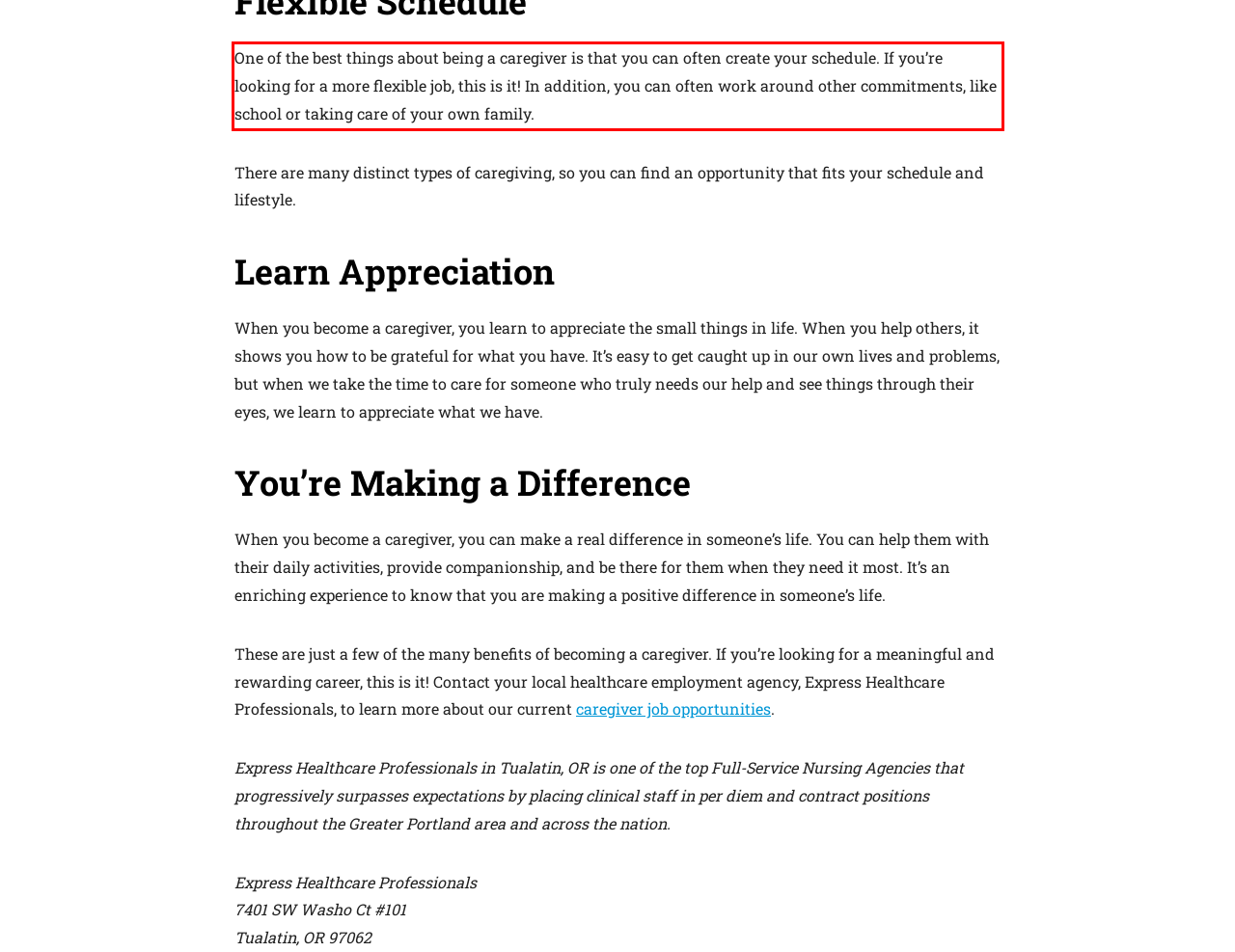Within the screenshot of the webpage, locate the red bounding box and use OCR to identify and provide the text content inside it.

One of the best things about being a caregiver is that you can often create your schedule. If you’re looking for a more flexible job, this is it! In addition, you can often work around other commitments, like school or taking care of your own family.